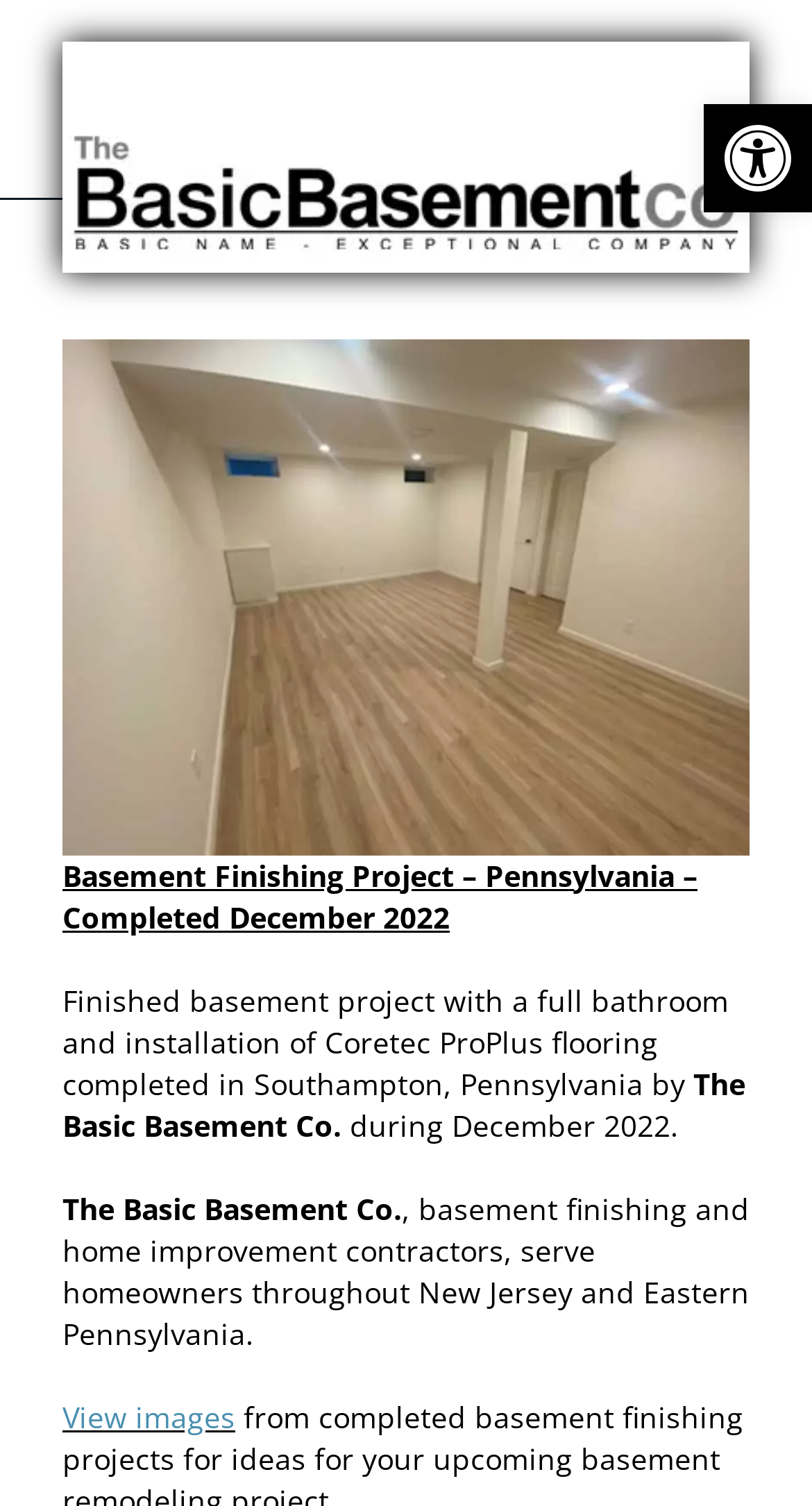Respond concisely with one word or phrase to the following query:
What is the company name?

The Basic Basement Co.